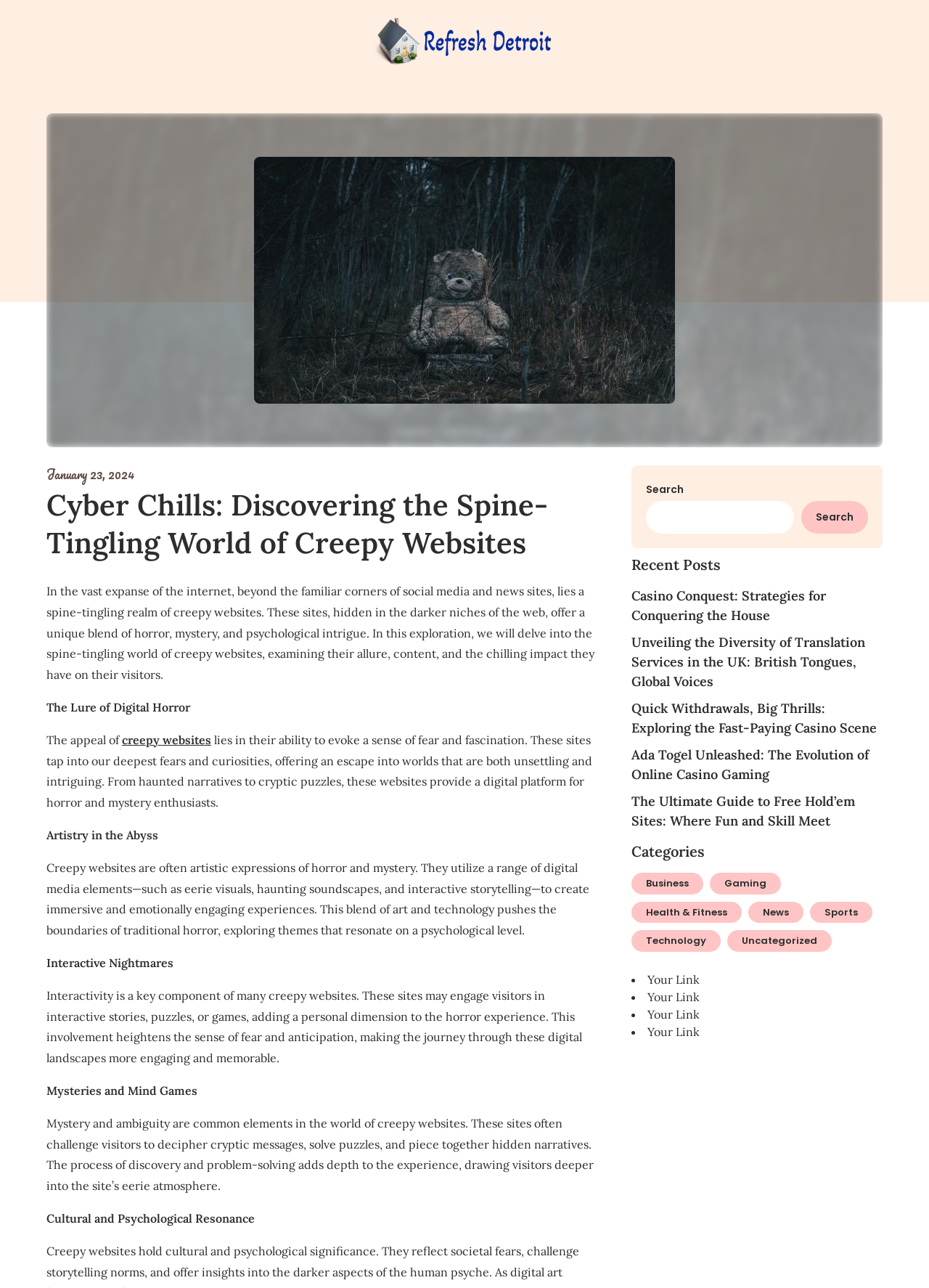Respond to the following query with just one word or a short phrase: 
What is the role of artistry in creepy websites?

To create immersive experiences